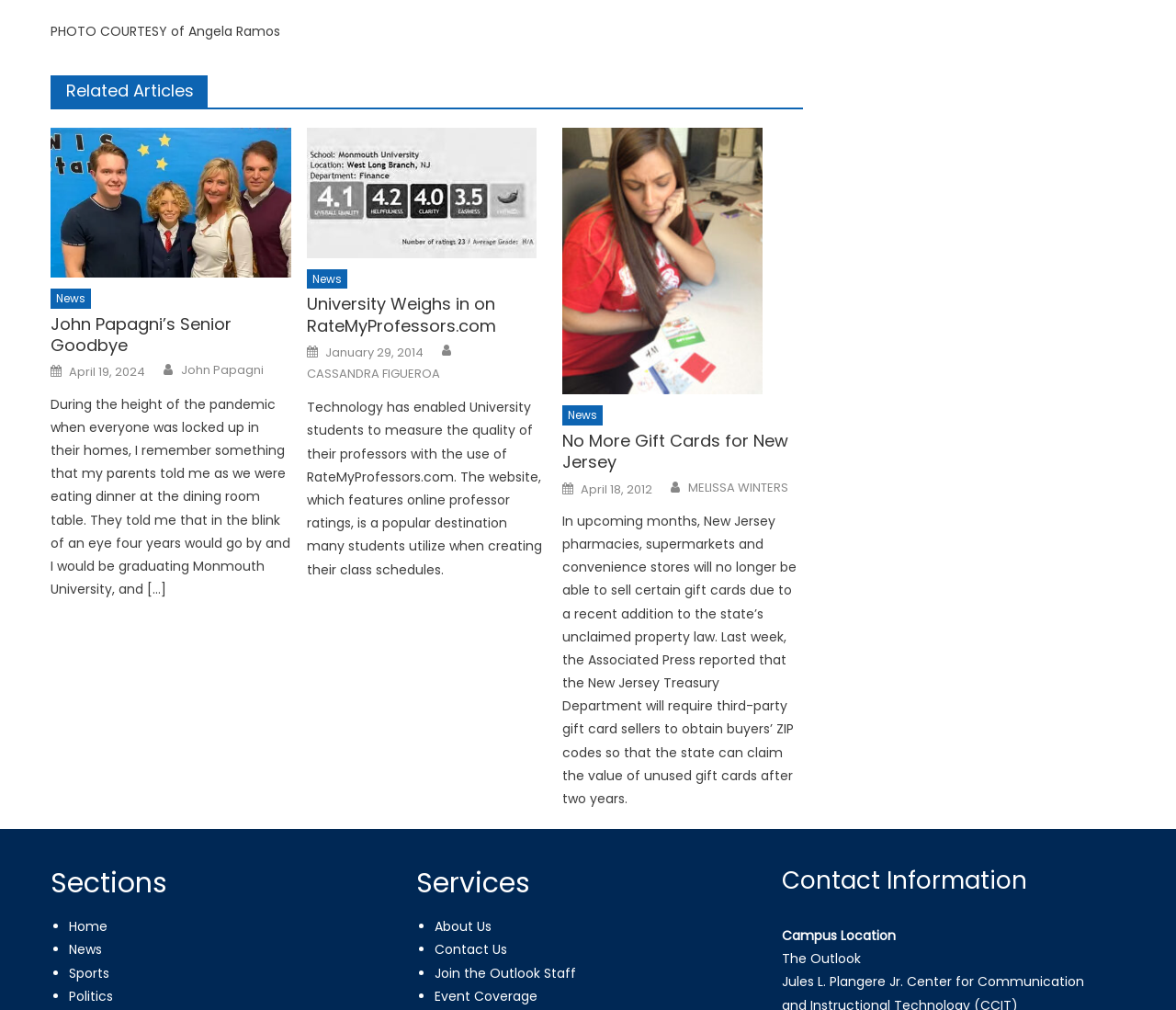Indicate the bounding box coordinates of the element that must be clicked to execute the instruction: "Contact 'The Outlook'". The coordinates should be given as four float numbers between 0 and 1, i.e., [left, top, right, bottom].

[0.665, 0.94, 0.732, 0.958]